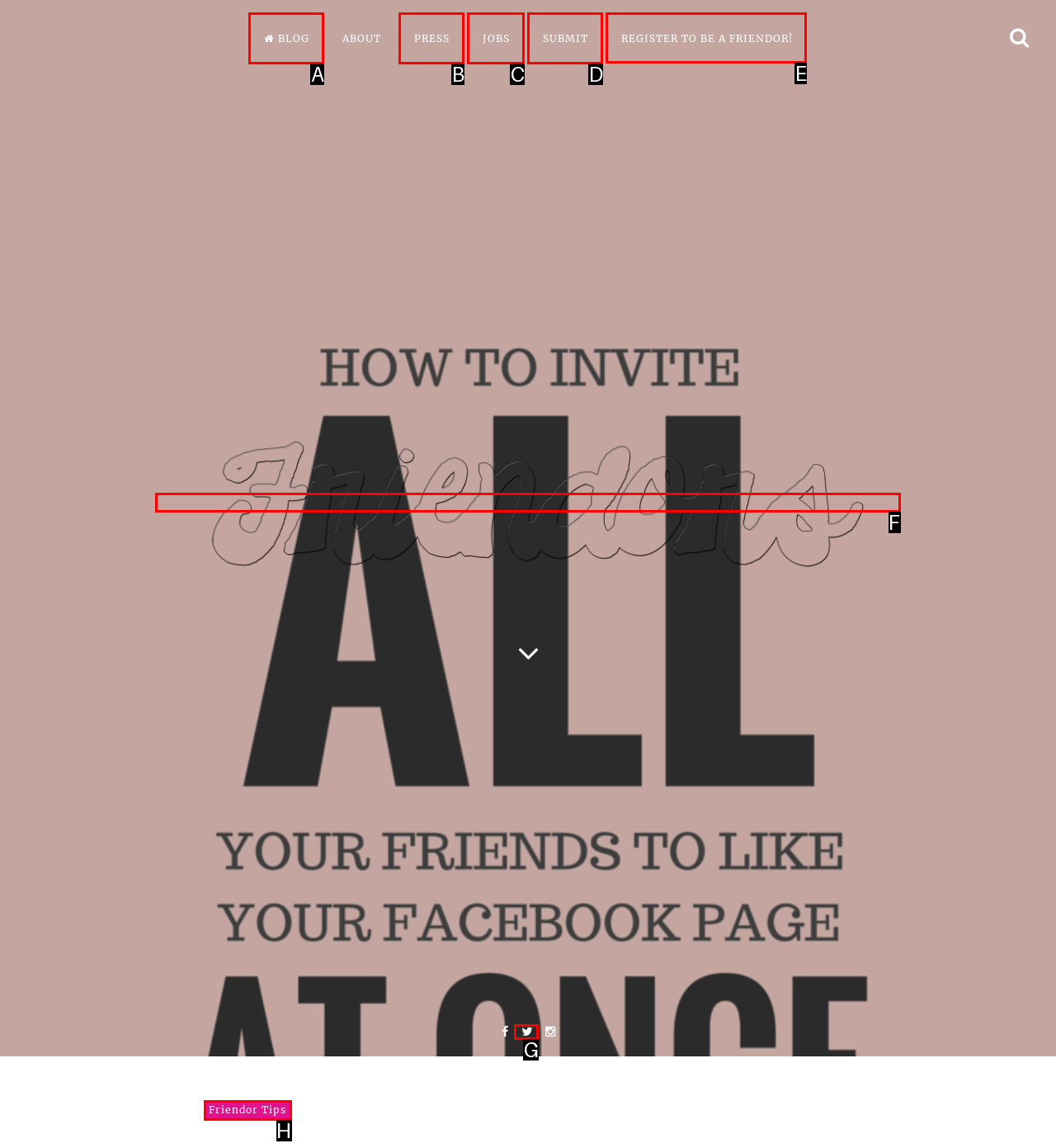Identify the correct letter of the UI element to click for this task: Register to be a Friendor
Respond with the letter from the listed options.

E